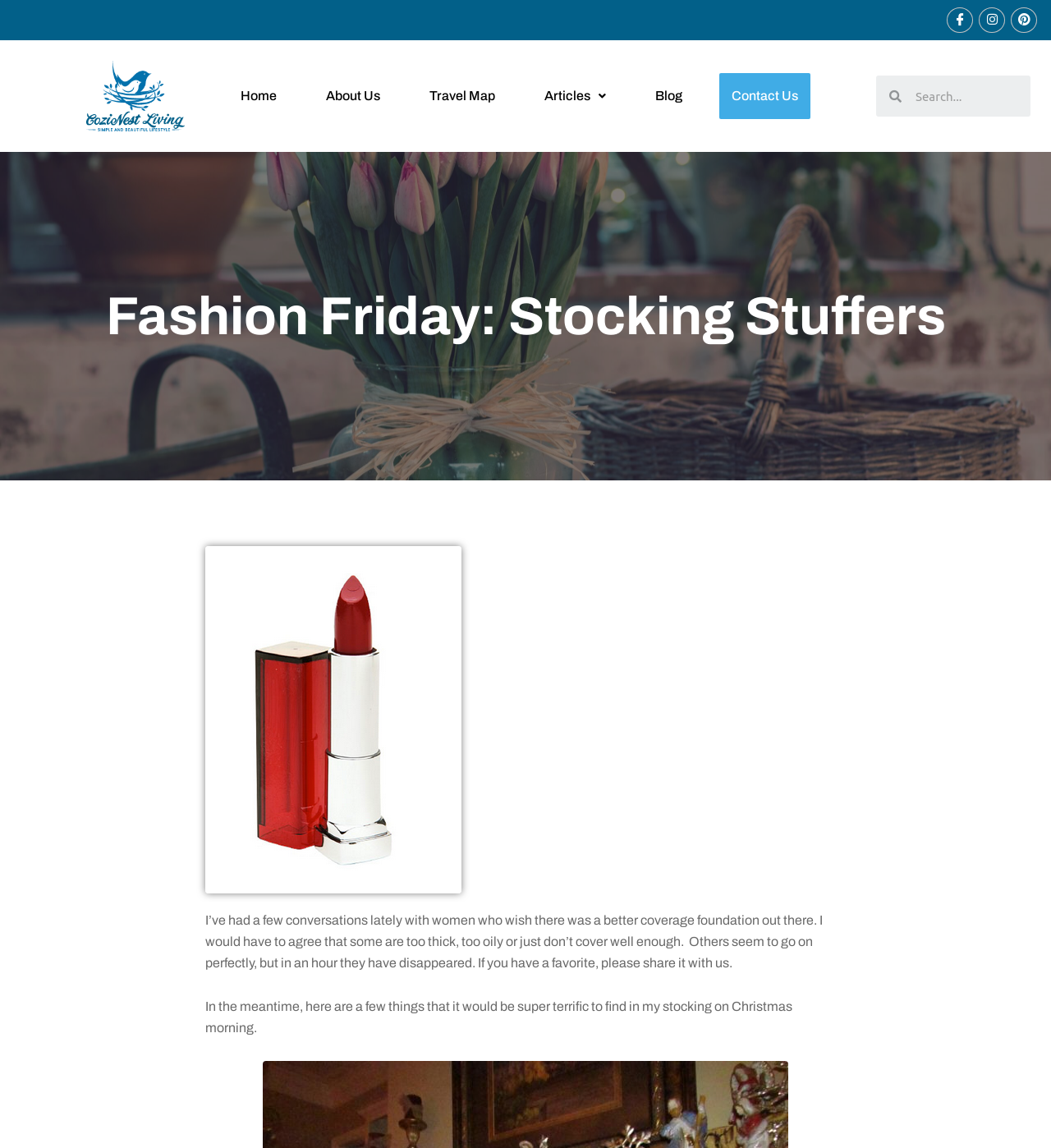Using the elements shown in the image, answer the question comprehensively: What is the author's opinion about current foundation coverage?

The author mentions that they have had conversations with women who wish there was a better coverage foundation out there, and they agree that some foundations are too thick, too oily, or don't cover well enough.